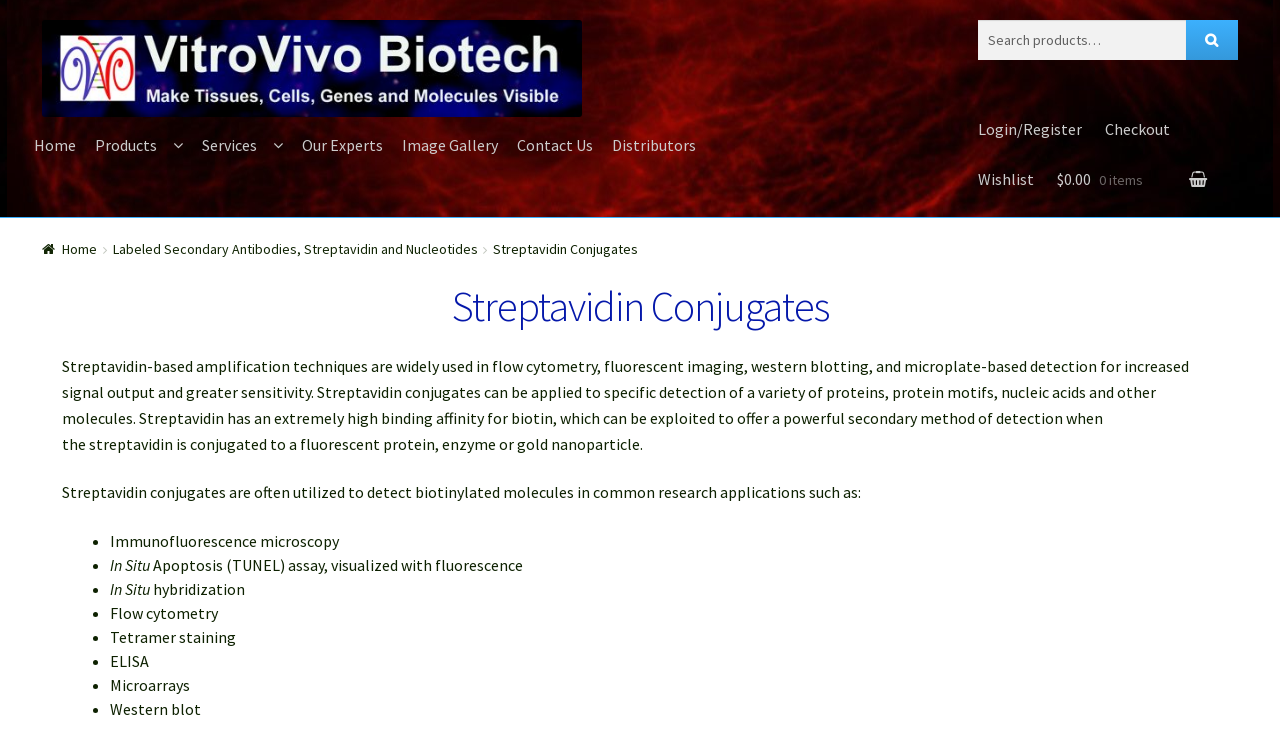Give the bounding box coordinates for the element described by: "Terms and Conditions".

[0.426, 0.302, 0.544, 0.371]